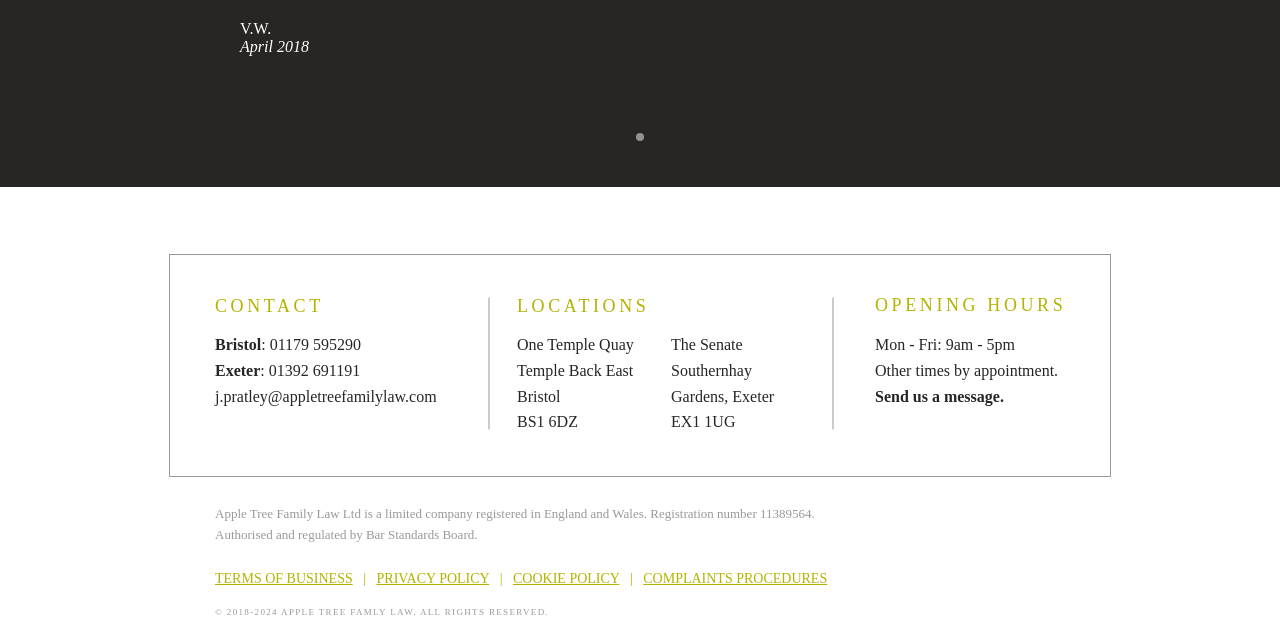Refer to the image and offer a detailed explanation in response to the question: How many locations are listed?

The locations are listed as 'Bristol' and 'Exeter' with their corresponding addresses and phone numbers. These can be found in the middle section of the webpage.